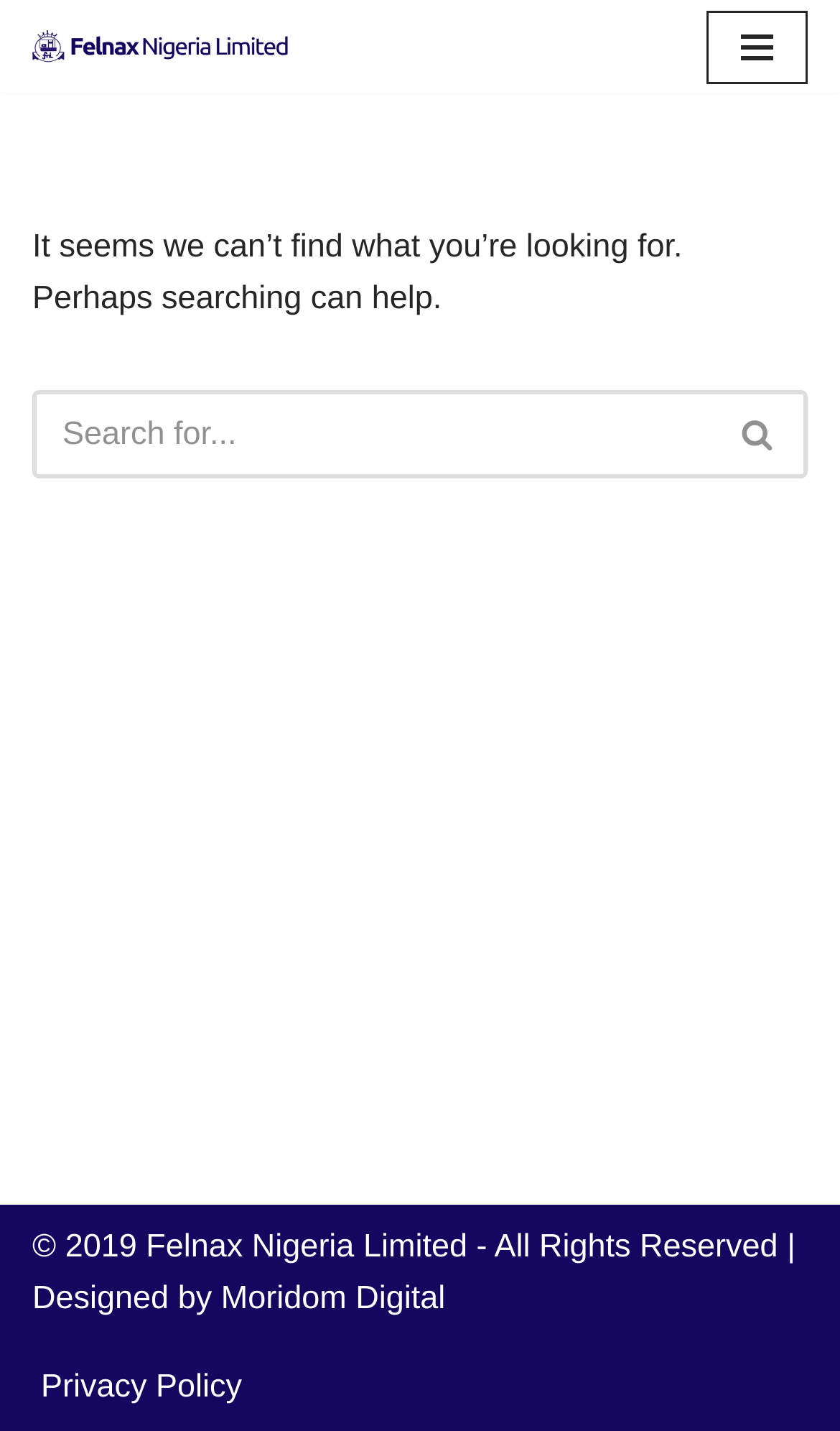Determine the bounding box coordinates for the region that must be clicked to execute the following instruction: "Open navigation menu".

[0.841, 0.007, 0.962, 0.058]